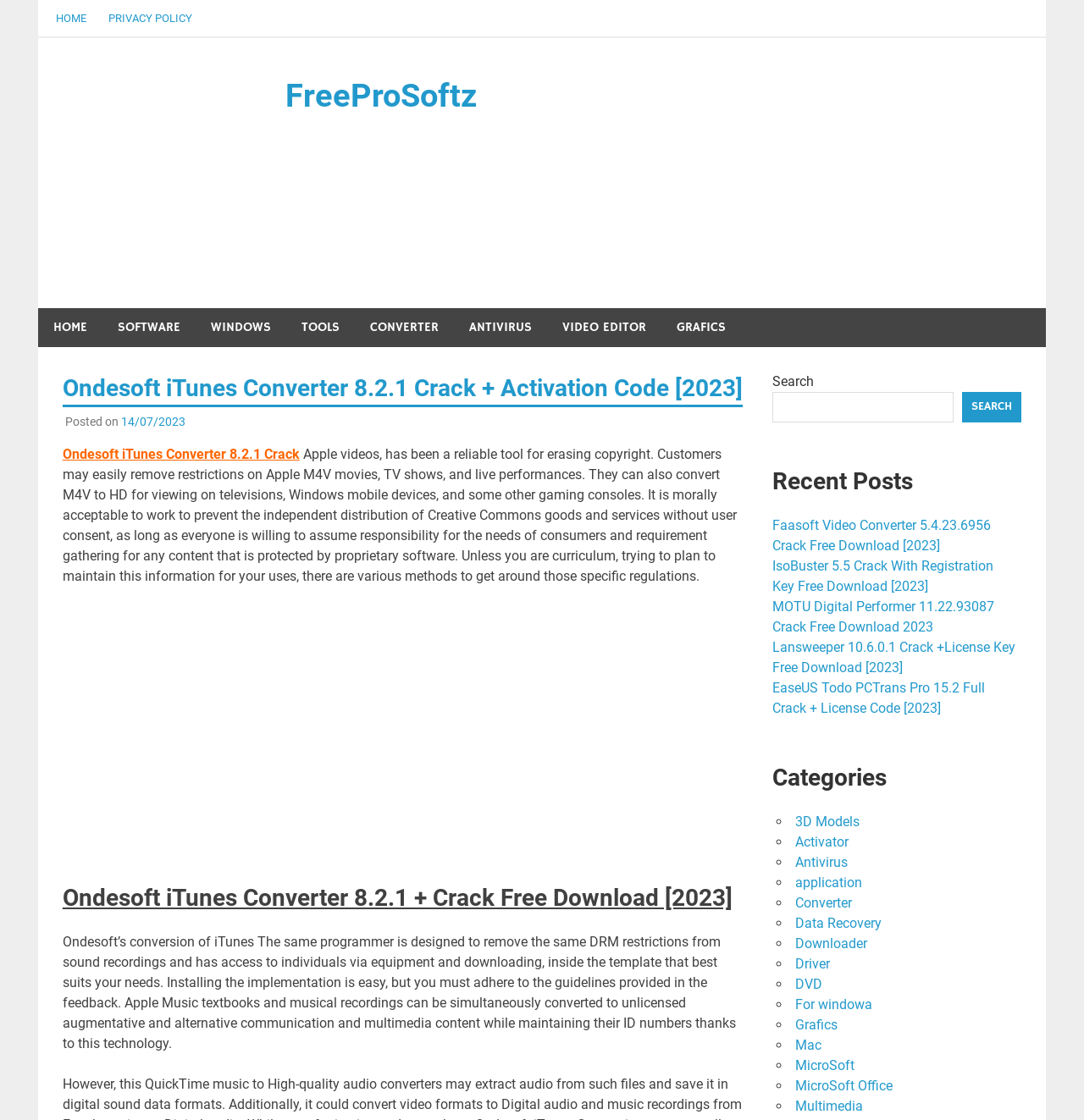Give a detailed explanation of the elements present on the webpage.

The webpage is about Ondesoft iTunes Converter 8.2.1 Crack, a tool for erasing copyright restrictions on Apple videos. At the top, there are several links to navigate to different sections of the website, including "HOME", "PRIVACY POLICY", and "FreeProSoftz". Below these links, there is a header section with a title "Ondesoft iTunes Converter 8.2.1 Crack + Activation Code [2023]" and a posted date "14/07/2023".

The main content of the webpage is divided into two sections. On the left side, there is a description of the Ondesoft iTunes Converter, explaining its features and benefits. The text describes how the tool can remove restrictions on Apple M4V movies, TV shows, and live performances, and convert M4V to HD for viewing on various devices. There is also an image of the Ondesoft iTunes Converter Crack + Activation Code Free Download.

On the right side, there is a search bar with a button labeled "SEARCH". Below the search bar, there are several links to recent posts, including "Faasoft Video Converter 5.4.23.6956 Crack Free Download [2023]", "IsoBuster 5.5 Crack With Registration Key Free Download [2023]", and others. Further down, there is a list of categories, including "3D Models", "Activator", "Antivirus", and others, each with a bullet point marker.

Overall, the webpage appears to be a software download page, providing information and download links for various software tools, including the Ondesoft iTunes Converter.